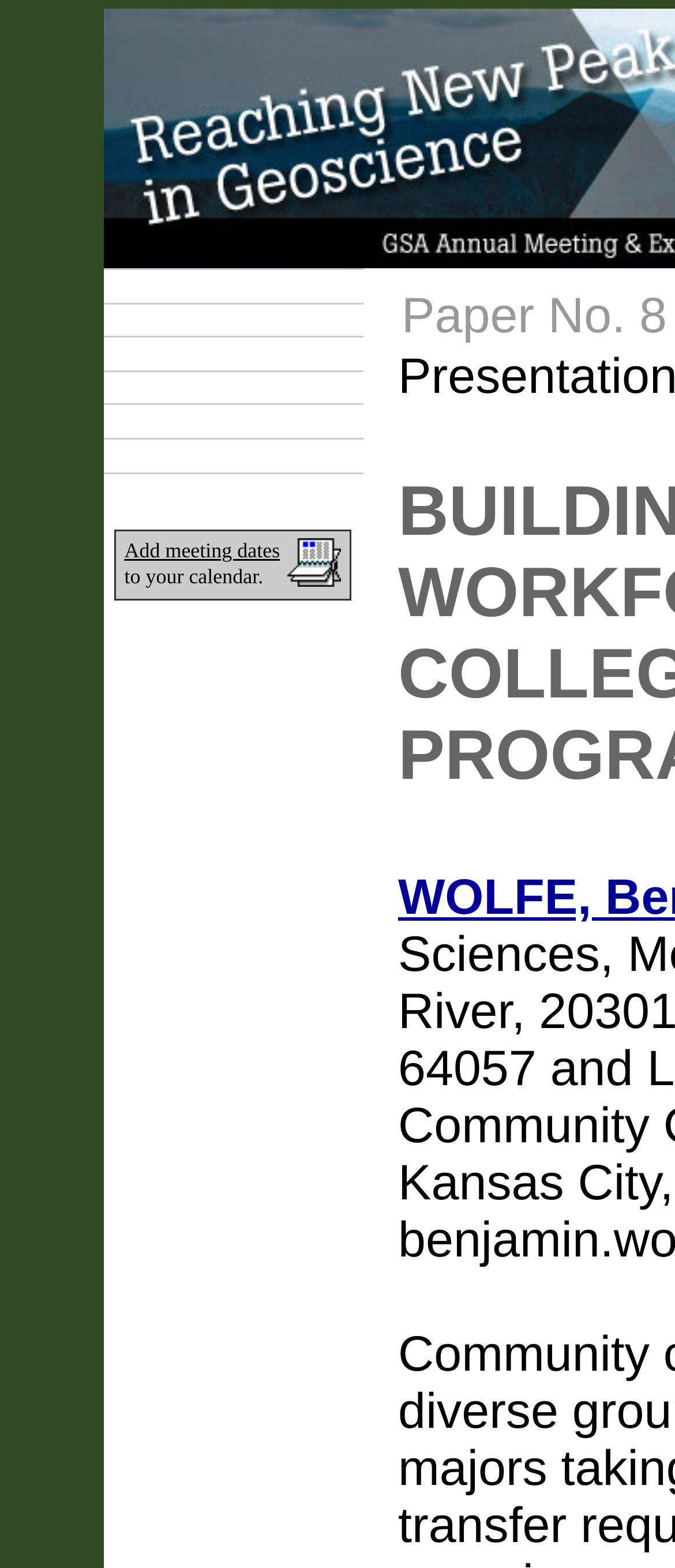Locate the UI element described as follows: "Plan Your Event". Return the bounding box coordinates as four float numbers between 0 and 1 in the order [left, top, right, bottom].

[0.154, 0.194, 0.538, 0.214]